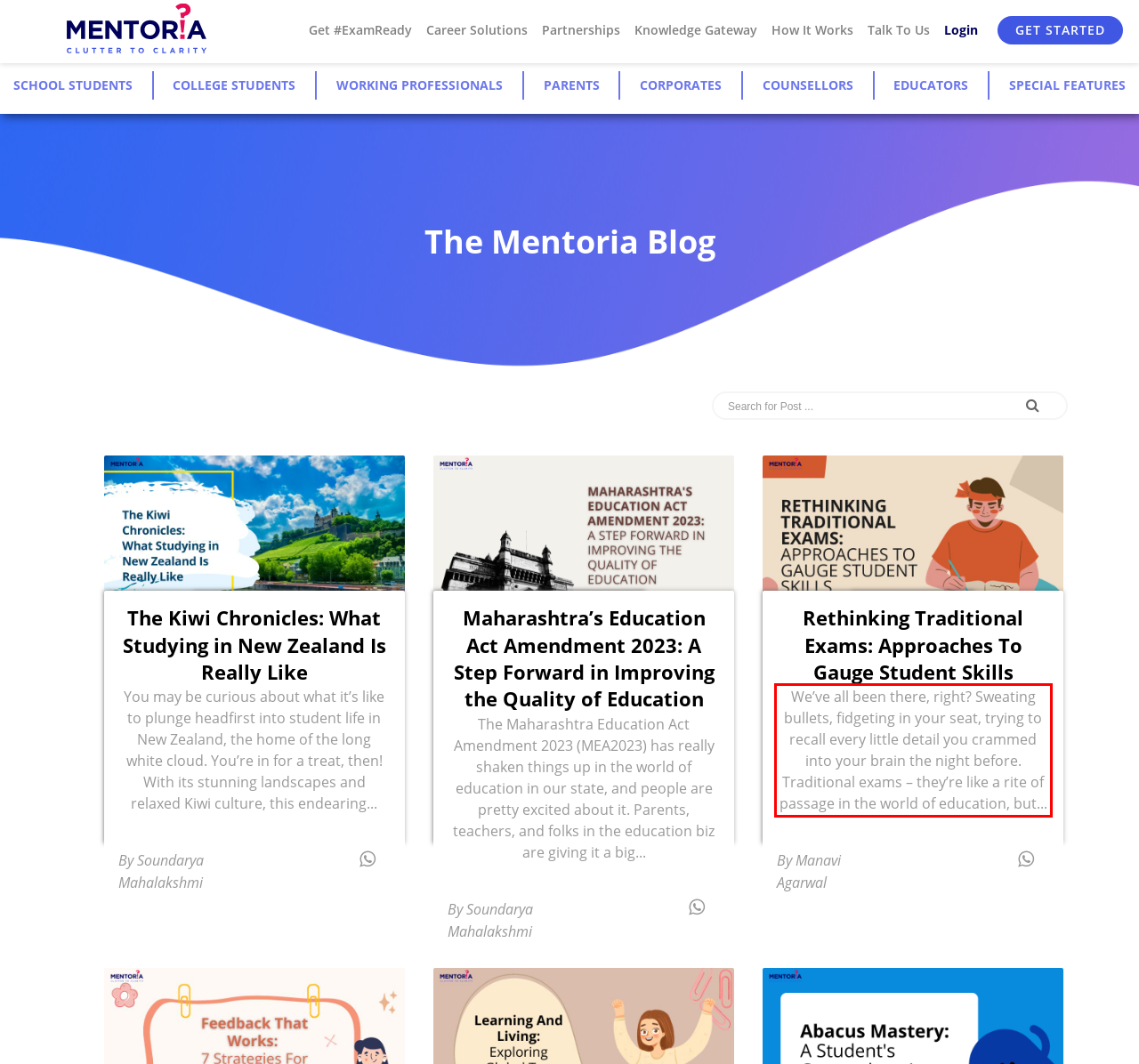In the given screenshot, locate the red bounding box and extract the text content from within it.

We’ve all been there, right? Sweating bullets, fidgeting in your seat, trying to recall every little detail you crammed into your brain the night before. Traditional exams – they’re like a rite of passage in the world of education, but...